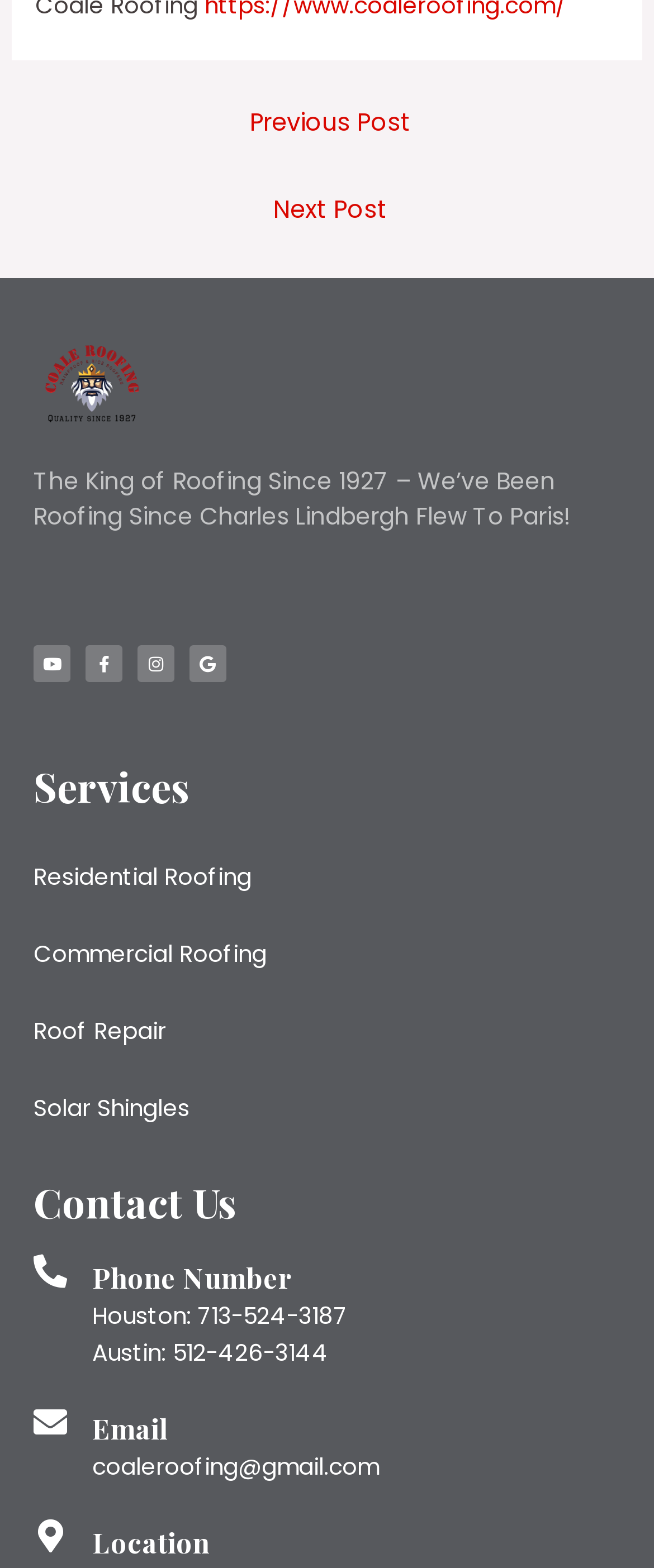Can you show the bounding box coordinates of the region to click on to complete the task described in the instruction: "Send an email"?

[0.141, 0.899, 0.256, 0.922]